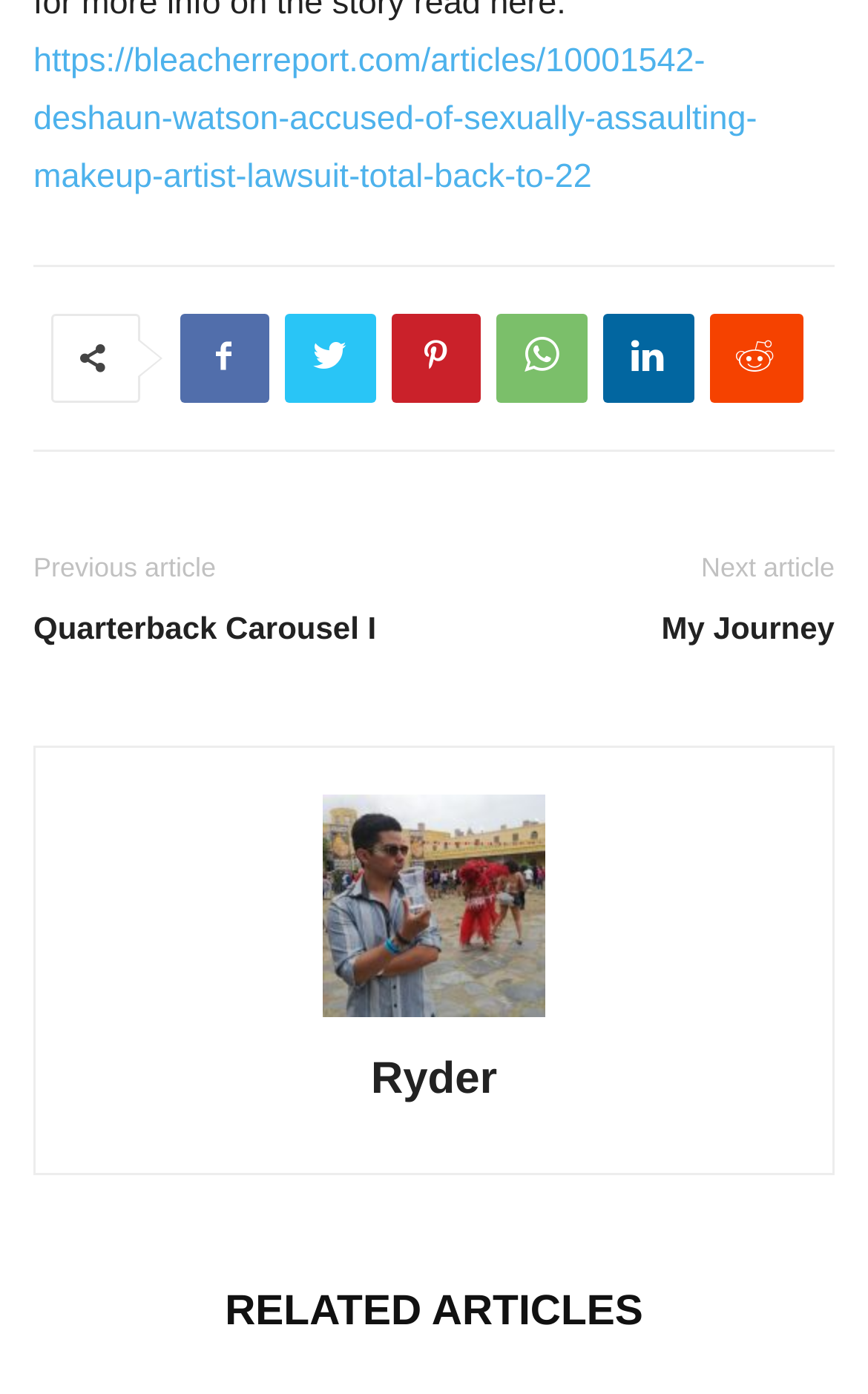Provide the bounding box coordinates for the area that should be clicked to complete the instruction: "Go to Newebcreations".

None